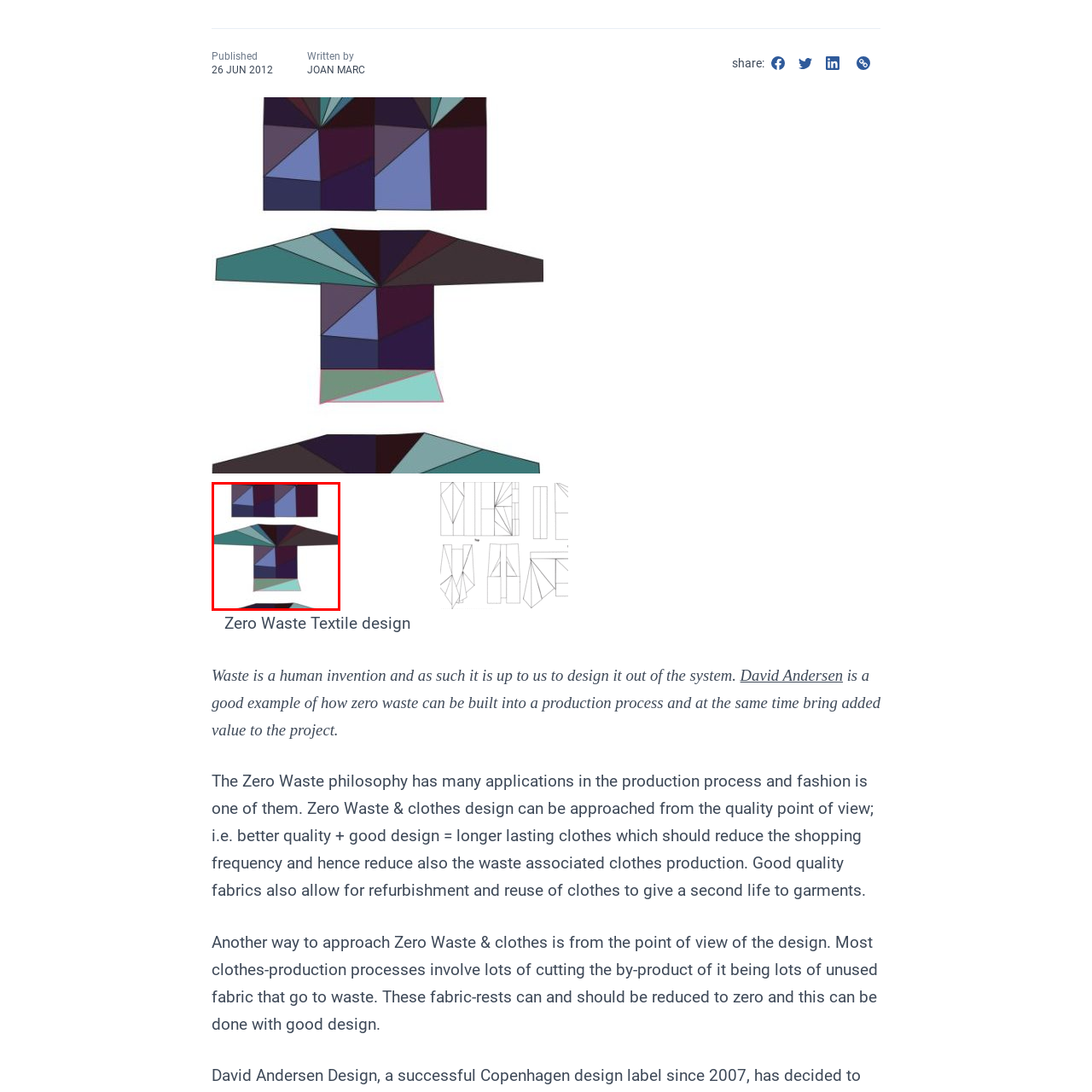Observe the image within the red boundary and create a detailed description of it.

The image depicts a creative and abstract design showcasing a zero waste textile concept. Composed of geometric shapes and a vibrant color palette, it emphasizes the innovative approach to garment design that minimizes waste. This representation aligns with the philosophy that fabric should be used efficiently, highlighting the potential for creating fashion items without producing excess material waste. This design is part of a larger discussion on sustainable fashion practices, aimed at transforming production processes to be environmentally conscious while maintaining aesthetic quality. The accompanying caption notes "Zero Waste Textile design," reinforcing the central theme of sustainability in the modern fashion industry.